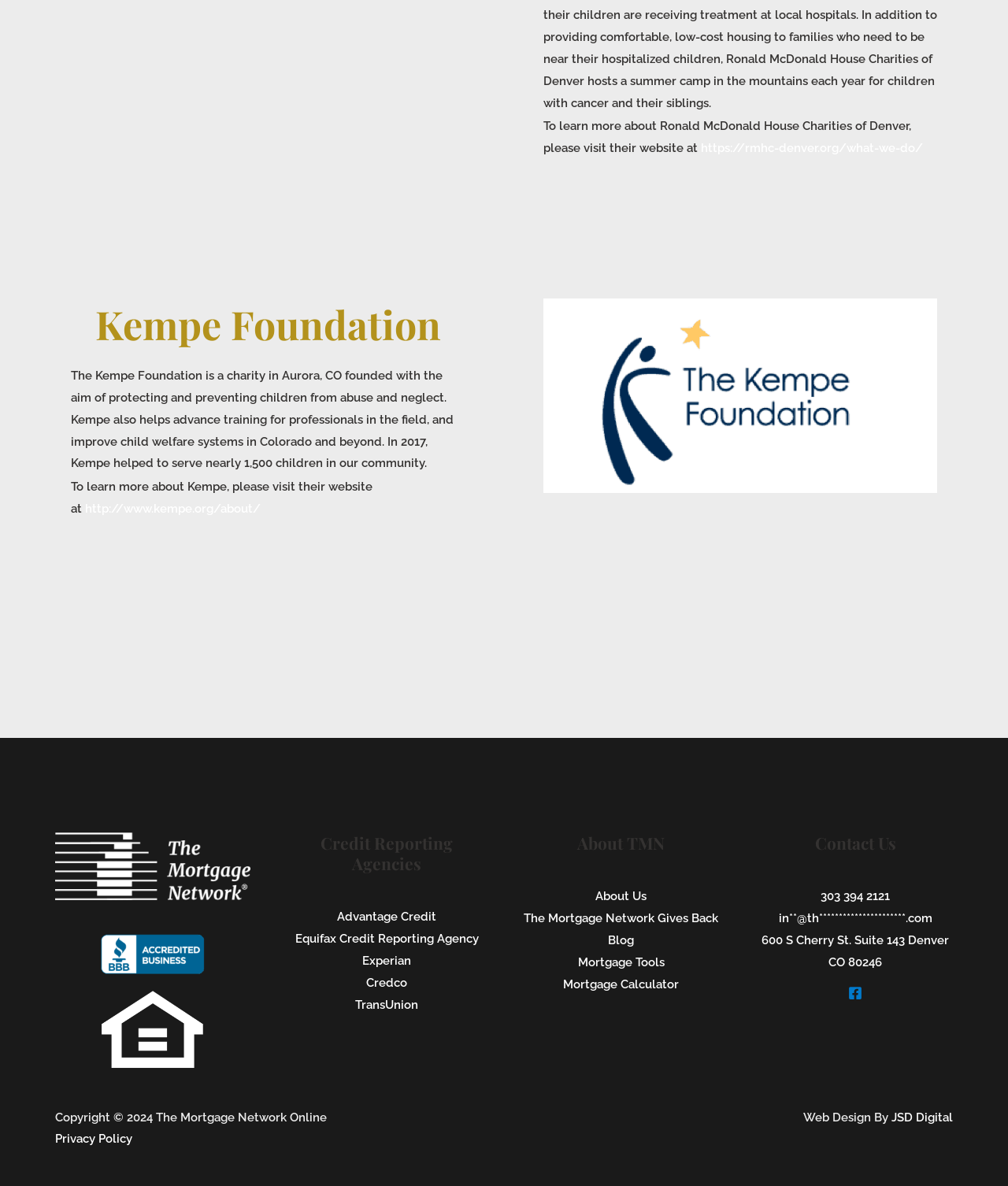What are the credit reporting agencies listed in the footer?
Carefully analyze the image and provide a thorough answer to the question.

I found the answer by looking at the links in the 'Footer Widget 2' section, which are labeled as 'Credit Reporting Agencies'.